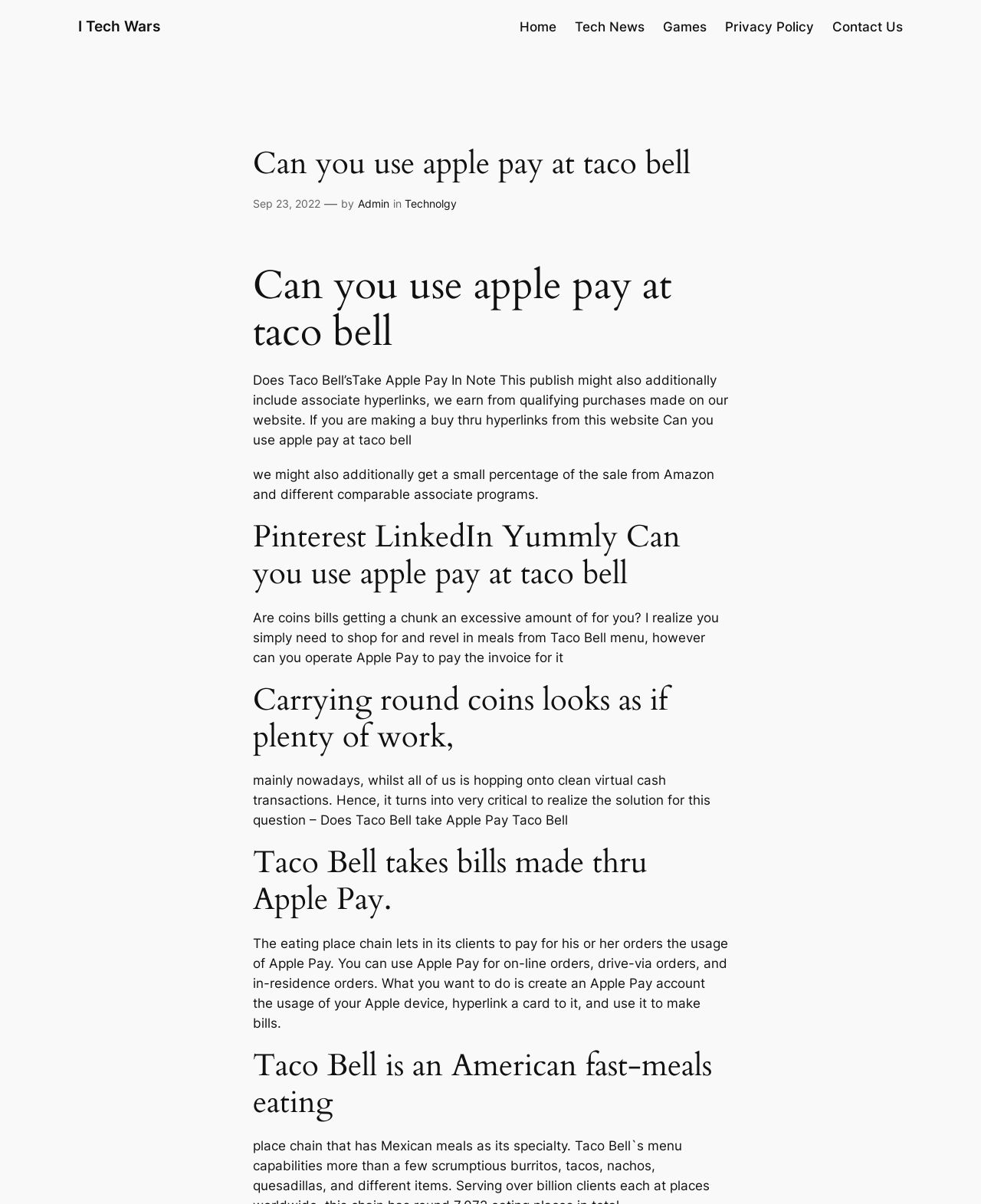Given the element description "Home" in the screenshot, predict the bounding box coordinates of that UI element.

[0.529, 0.014, 0.567, 0.03]